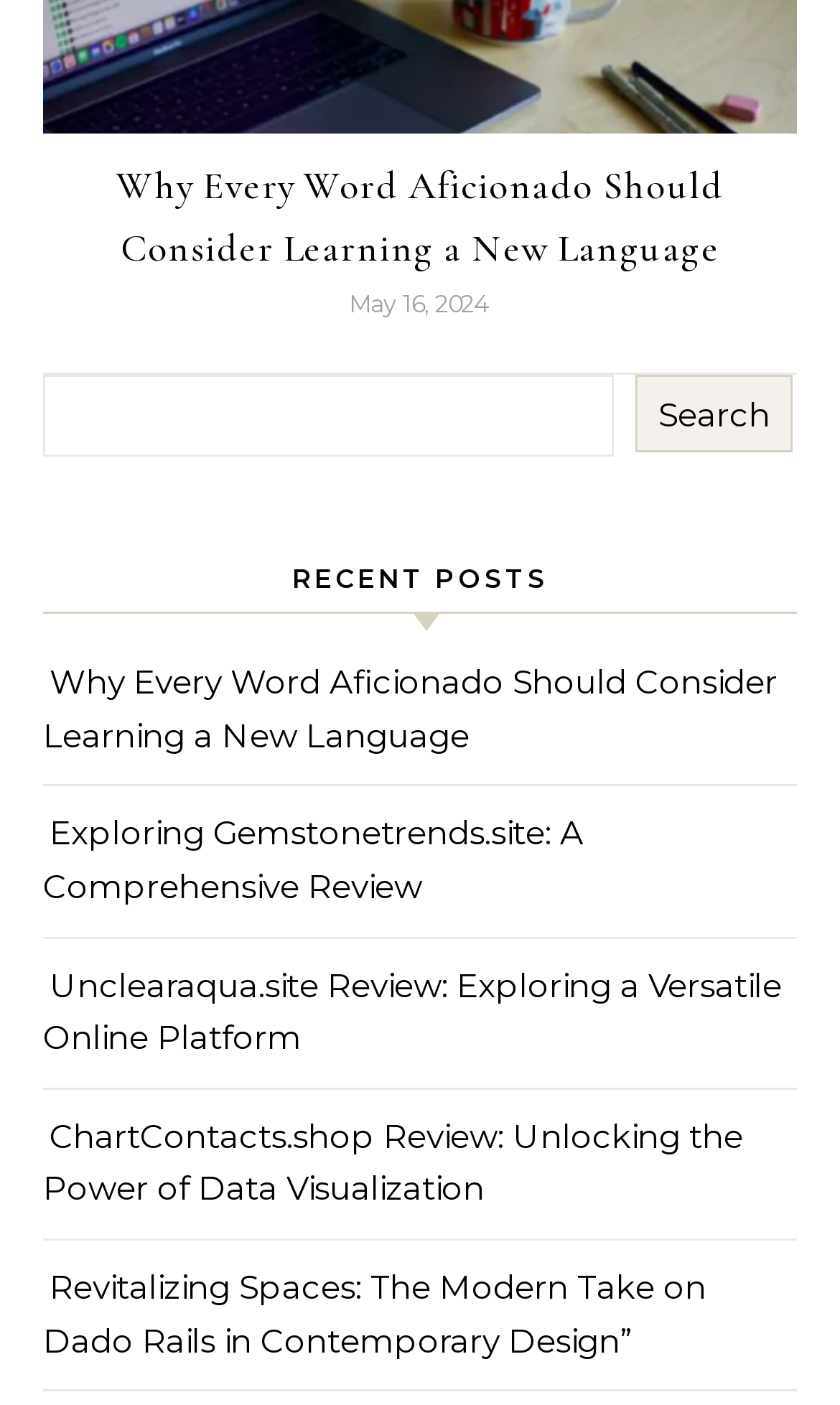What is the title of the second recent post?
Can you provide an in-depth and detailed response to the question?

I looked at the list of recent posts and found the title of the second post, which is 'Exploring Gemstonetrends.site: A Comprehensive Review'.